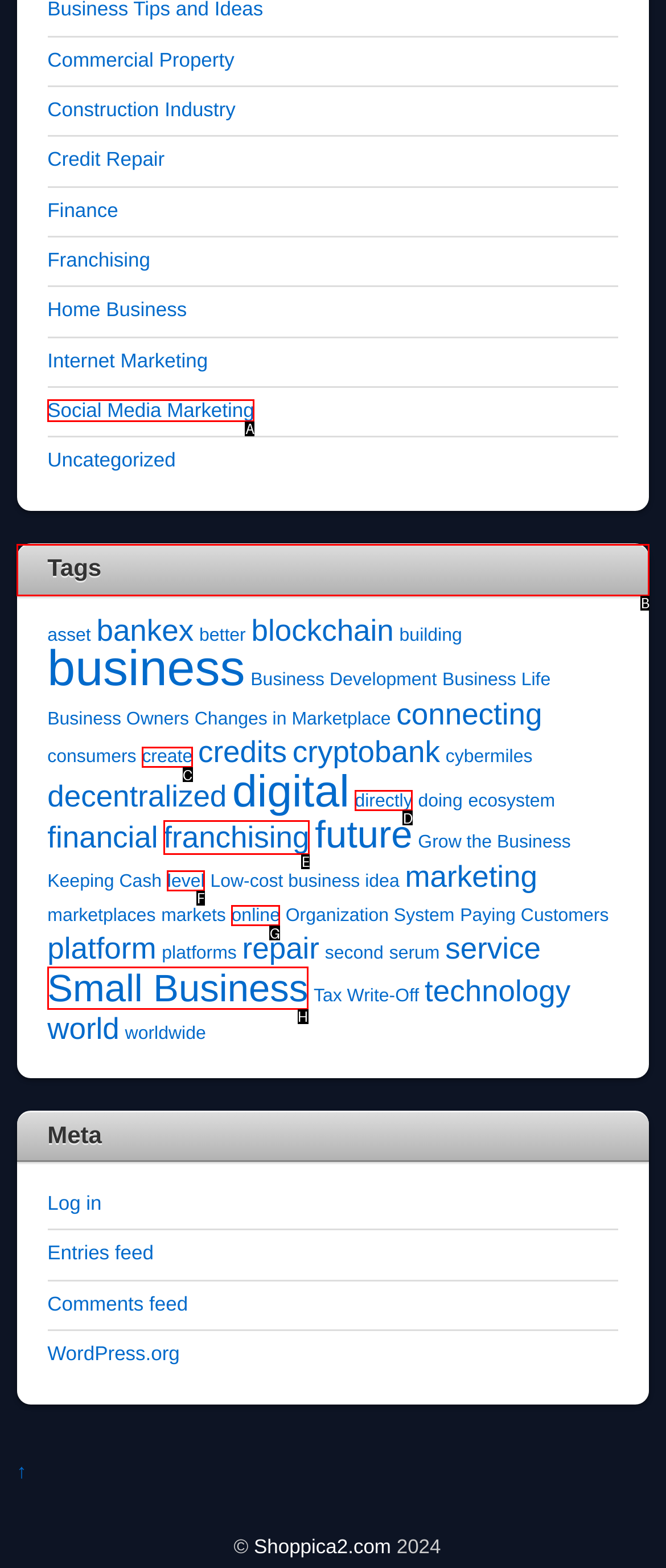Identify the correct lettered option to click in order to perform this task: View Tags. Respond with the letter.

B